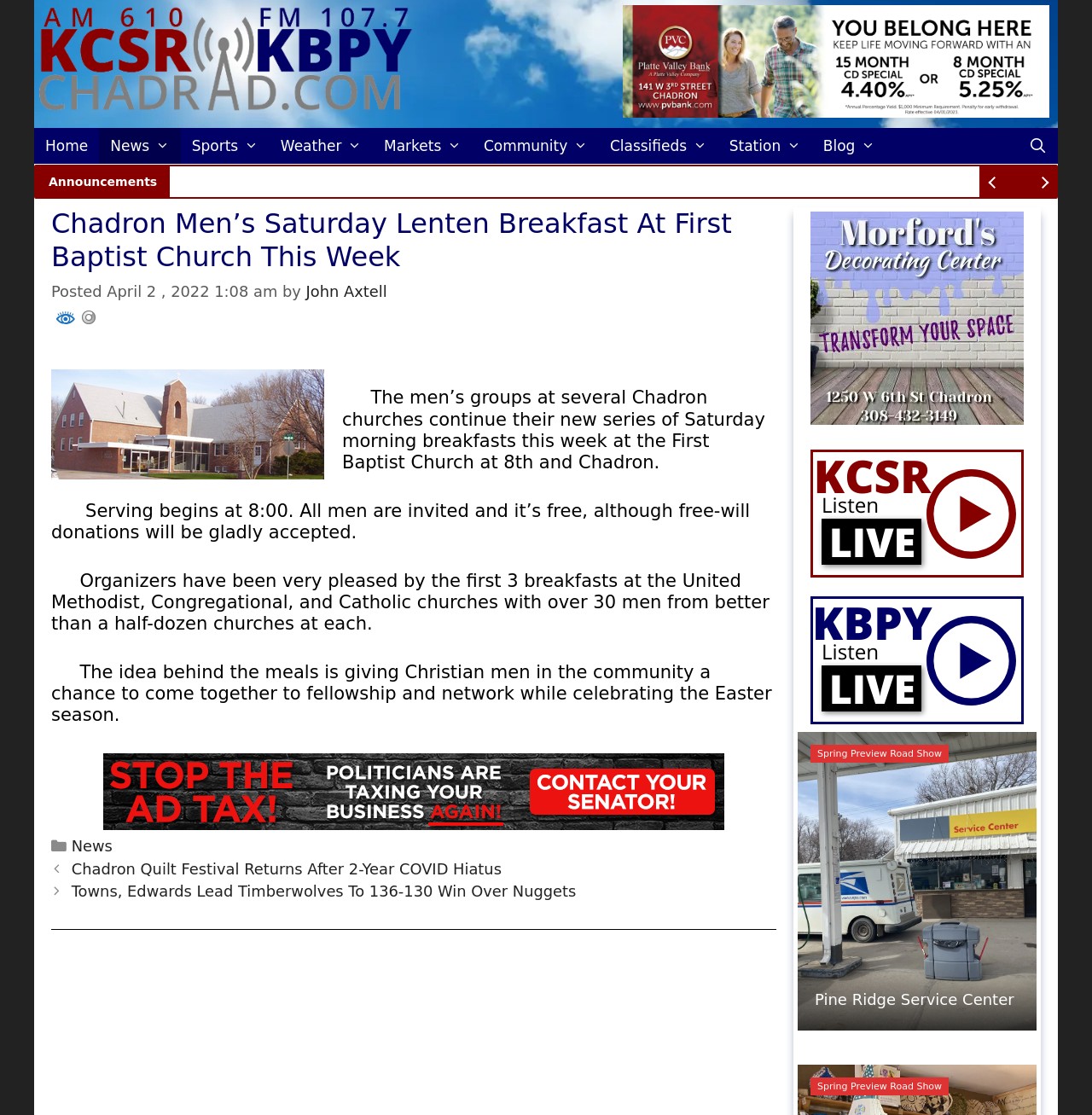What time does the serving begin?
Please provide a detailed and thorough answer to the question.

I found the answer by reading the article content, which mentions 'Serving begins at 8:00.'